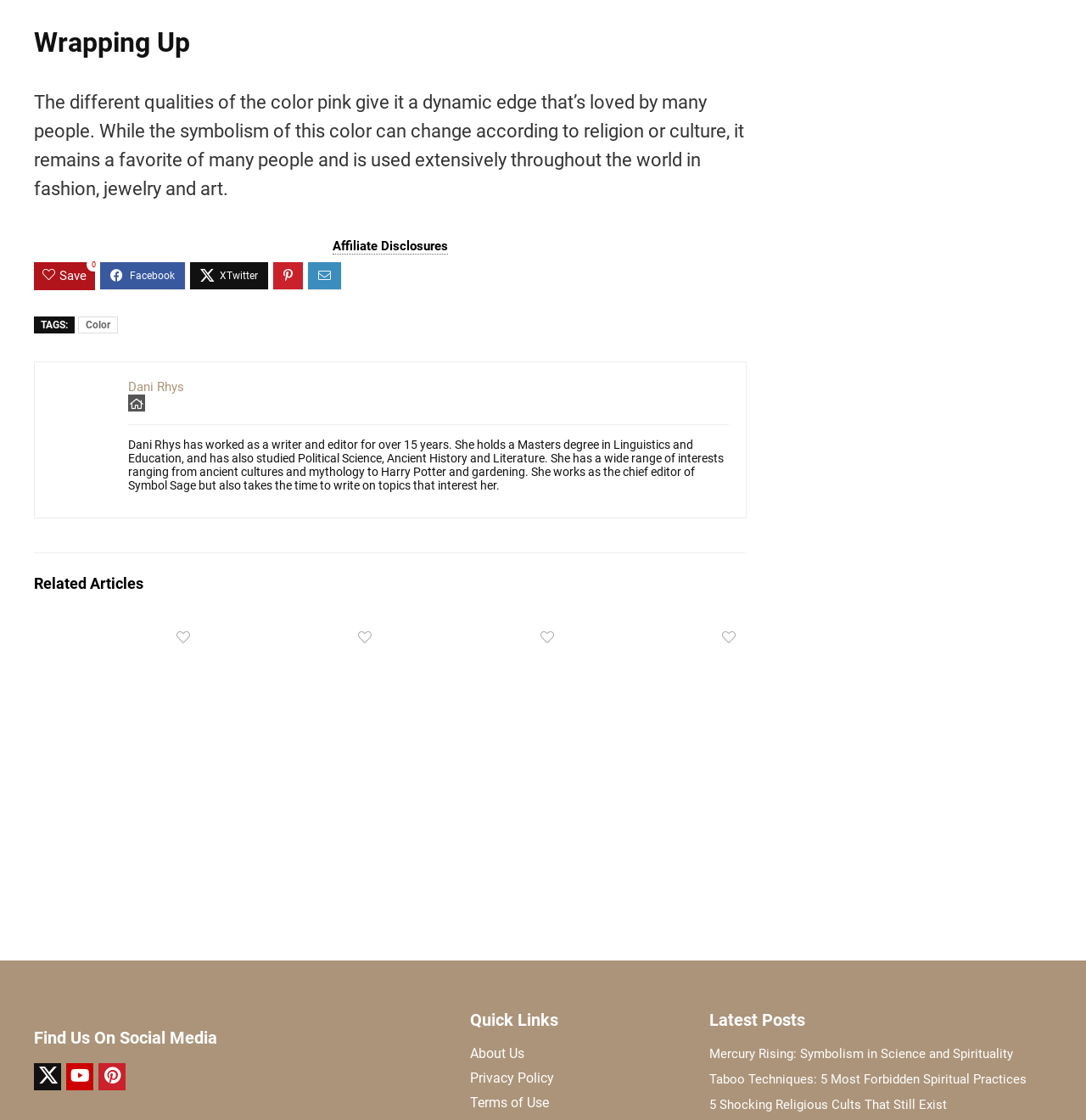Locate the bounding box coordinates of the element that needs to be clicked to carry out the instruction: "Visit the author's page, Dani Rhys". The coordinates should be given as four float numbers ranging from 0 to 1, i.e., [left, top, right, bottom].

[0.118, 0.338, 0.17, 0.352]